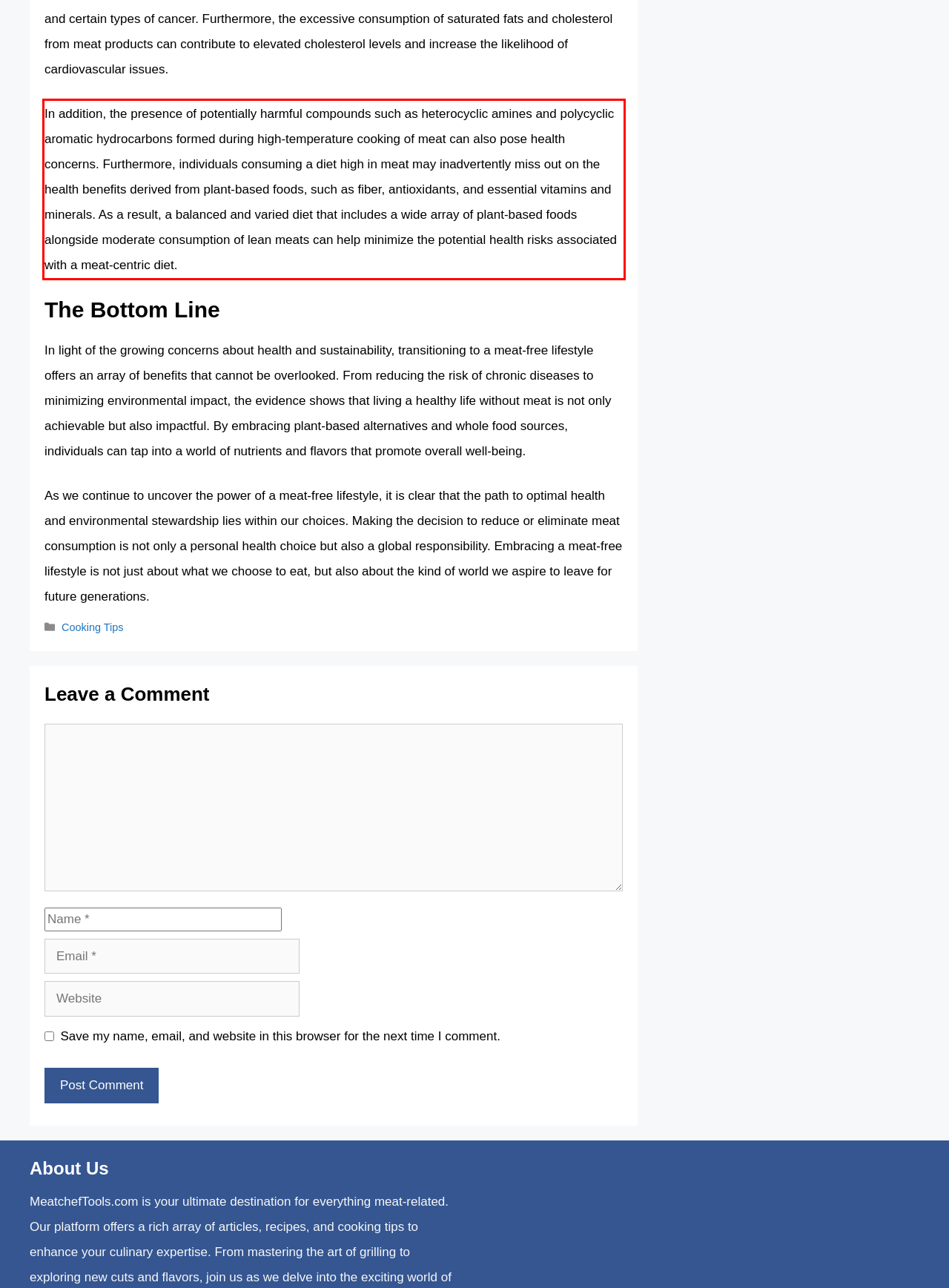You are given a screenshot showing a webpage with a red bounding box. Perform OCR to capture the text within the red bounding box.

In addition, the presence of potentially harmful compounds such as heterocyclic amines and polycyclic aromatic hydrocarbons formed during high-temperature cooking of meat can also pose health concerns. Furthermore, individuals consuming a diet high in meat may inadvertently miss out on the health benefits derived from plant-based foods, such as fiber, antioxidants, and essential vitamins and minerals. As a result, a balanced and varied diet that includes a wide array of plant-based foods alongside moderate consumption of lean meats can help minimize the potential health risks associated with a meat-centric diet.